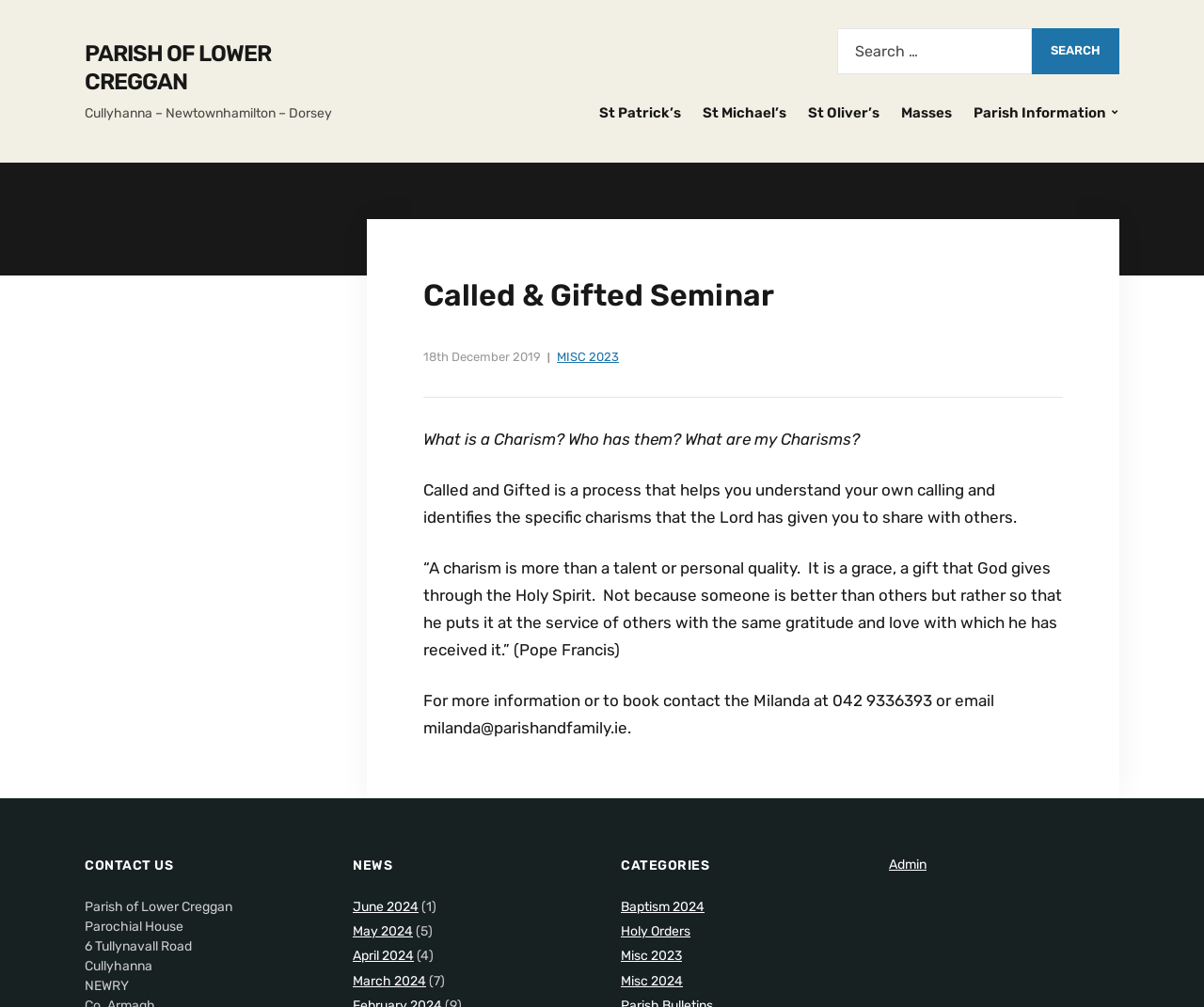Kindly respond to the following question with a single word or a brief phrase: 
What is the address of the Parochial House?

6 Tullynavall Road, Cullyhanna